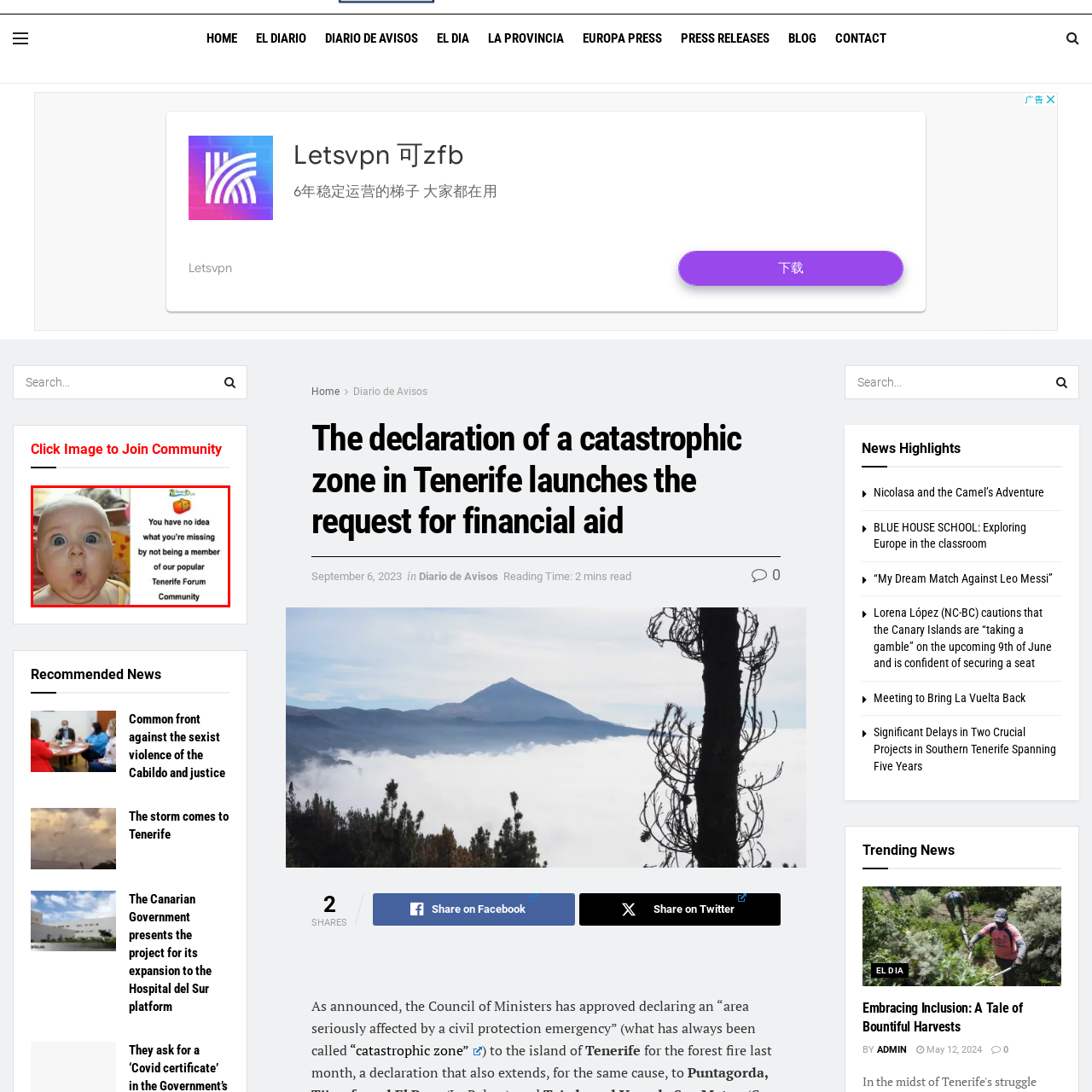Please provide a comprehensive description of the image highlighted by the red bounding box.

In this engaging graphic, a baby with a surprised and expressive facial expression captures attention, showcasing wide eyes and an open mouth as if in awe or amazement. Accompanying the image is a bold message that reads, "You have no idea what you're missing by not being a member of our popular Tenerife Forum Community." The design combines a playful element with a call to action, enticing viewers to consider joining the community. A small icon featuring a suitcase hints at travel or exploration, complementing the theme of community engagement in Tenerife. This image effectively combines humor and promotion, aiming to draw in potential members for the forum.